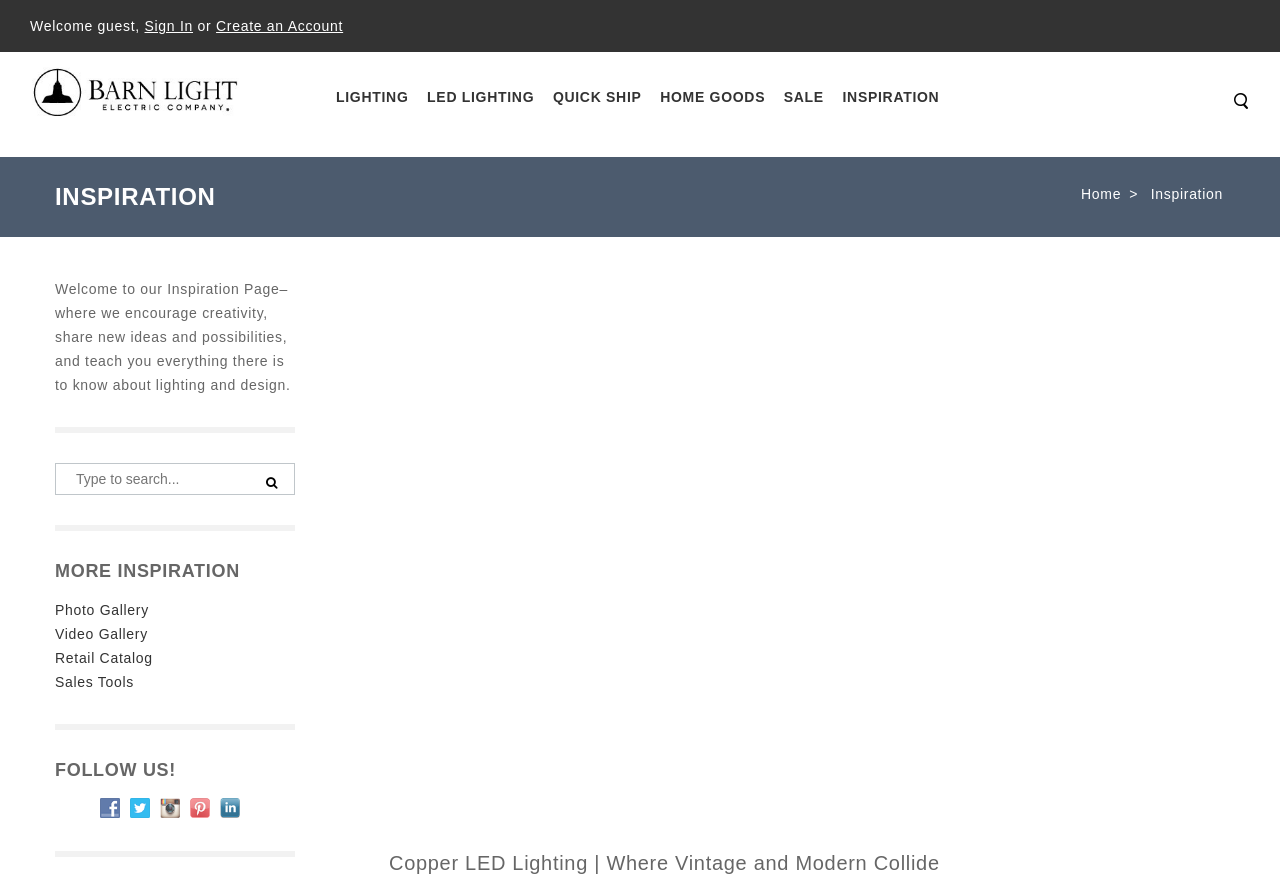How can users search for specific content on this webpage?
Deliver a detailed and extensive answer to the question.

The webpage features a search box that allows users to search for specific content, such as products or inspiration ideas, by typing in keywords or phrases and clicking the search button.